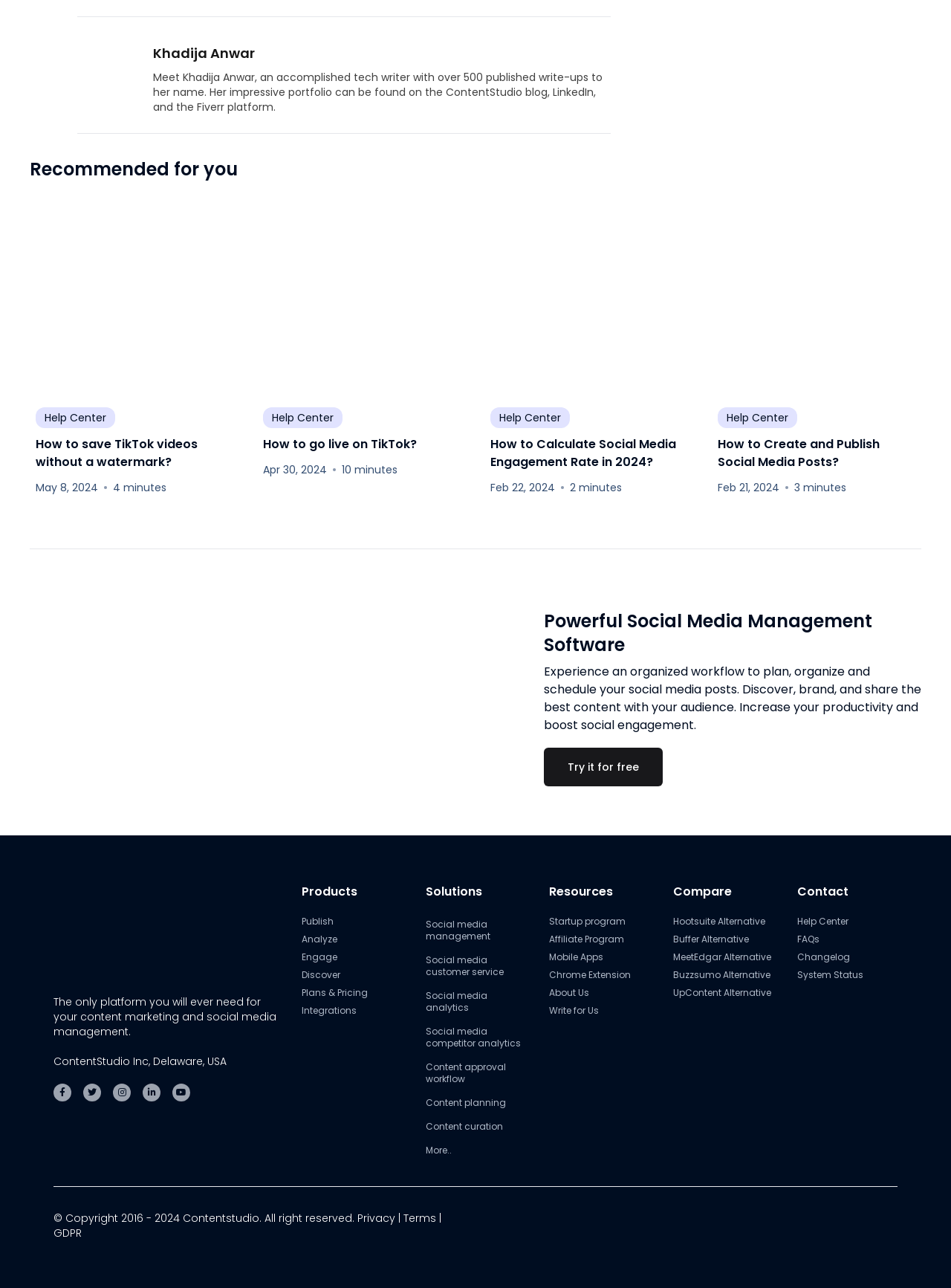Identify the bounding box coordinates of the area you need to click to perform the following instruction: "Read about Khadija Anwar".

[0.161, 0.033, 0.642, 0.049]